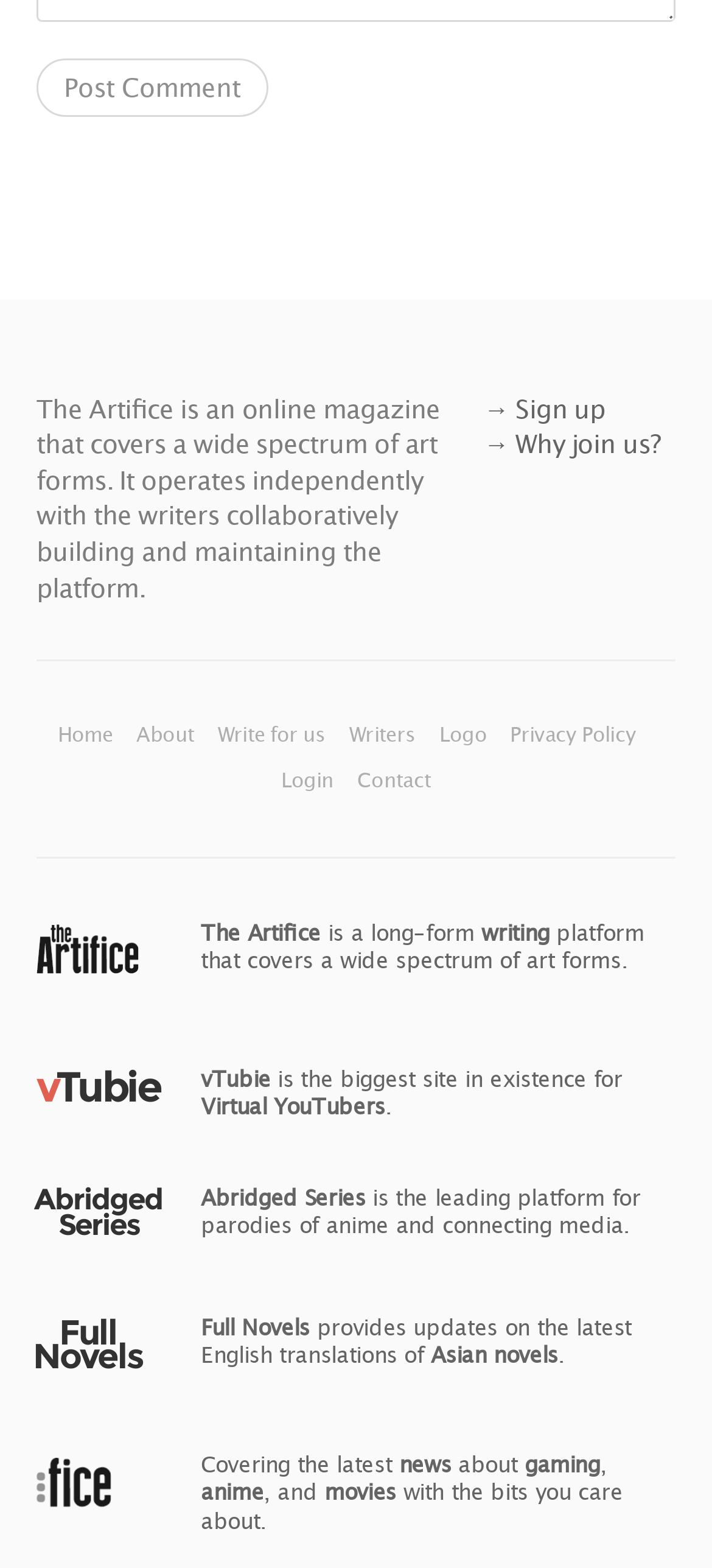Find the bounding box coordinates for the HTML element specified by: "Home".

[0.081, 0.46, 0.165, 0.475]